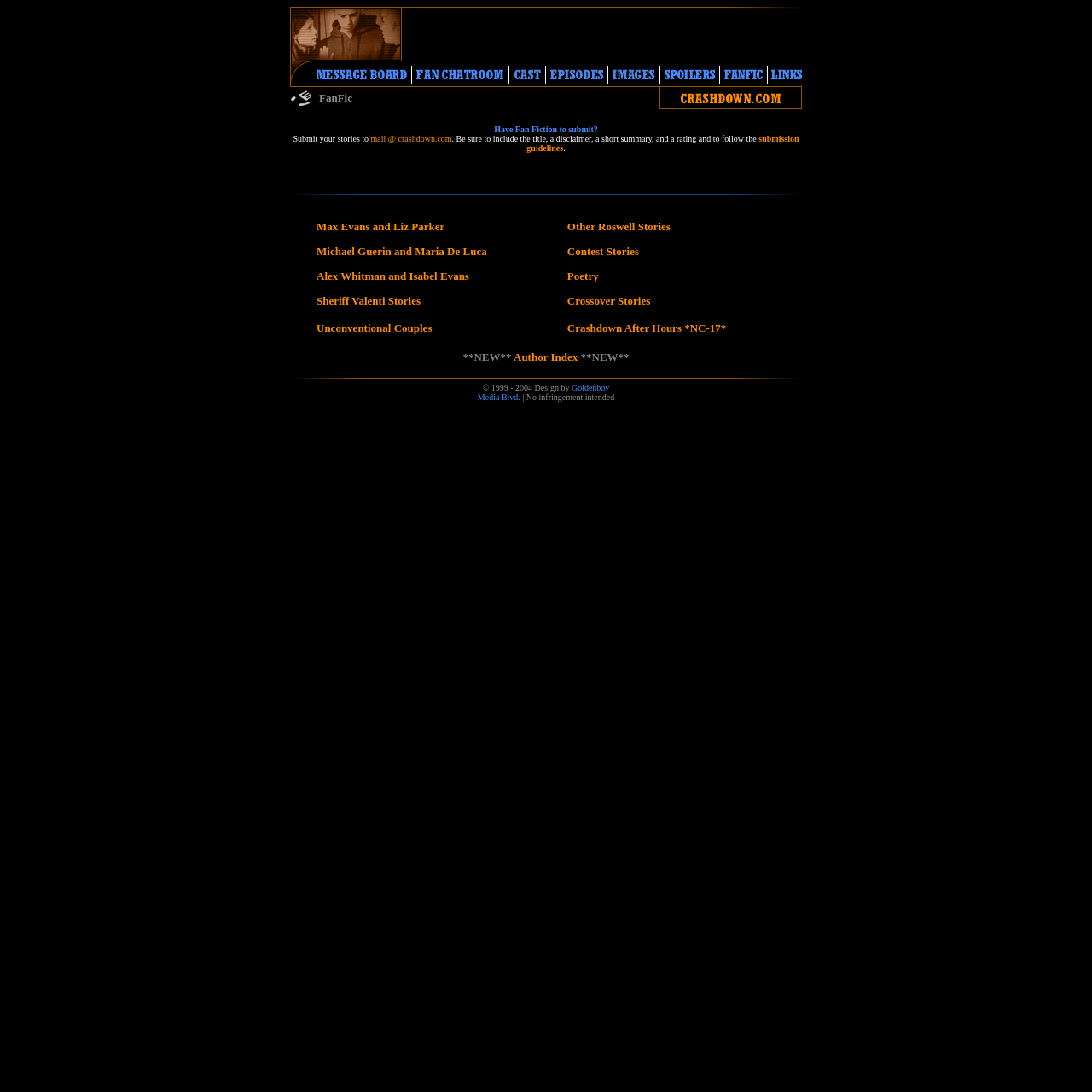Can you find the bounding box coordinates of the area I should click to execute the following instruction: "Click the link to submit fan fiction"?

[0.34, 0.123, 0.414, 0.131]